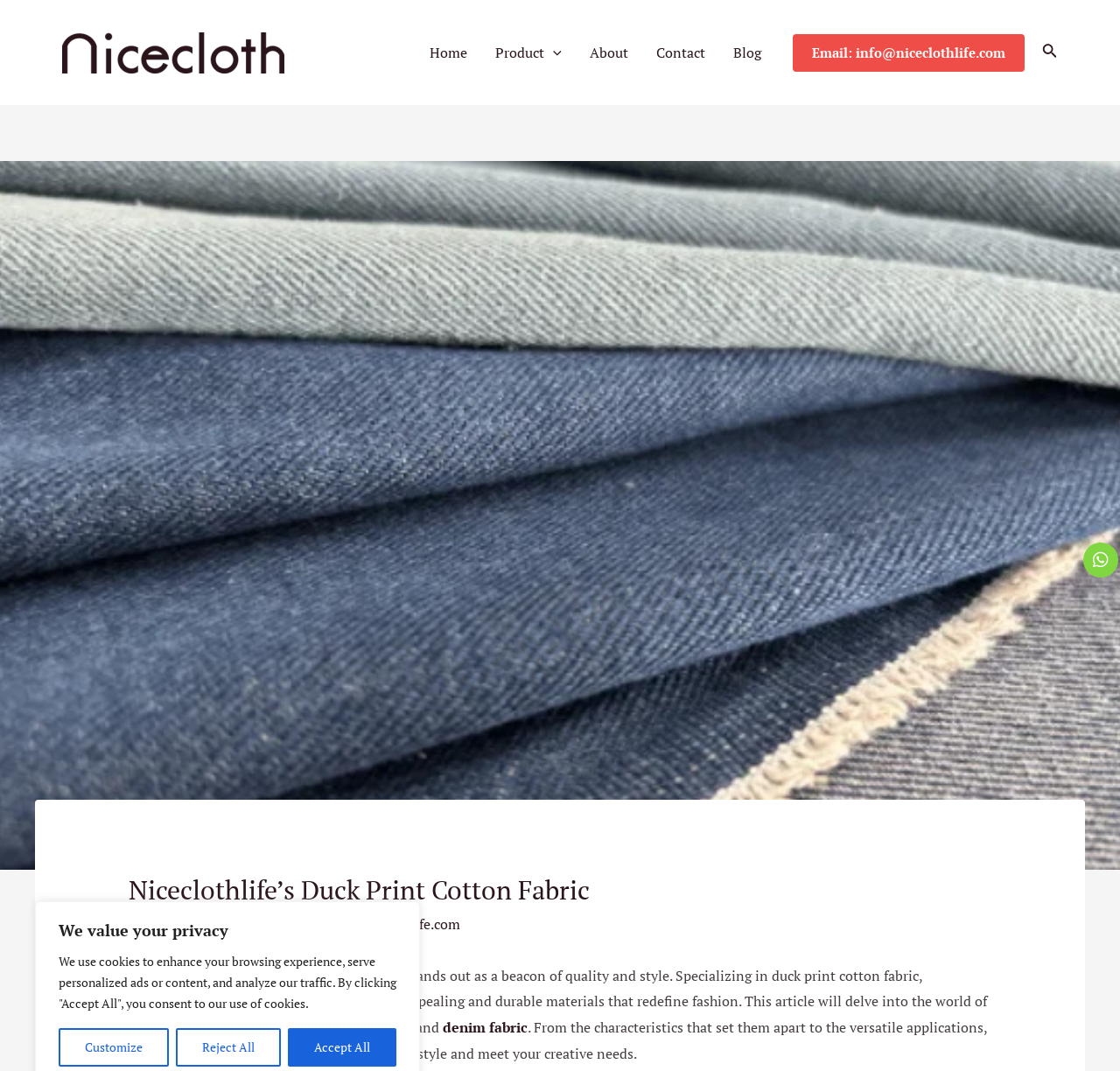Identify the bounding box coordinates of the area you need to click to perform the following instruction: "Contact via email".

[0.708, 0.031, 0.915, 0.067]